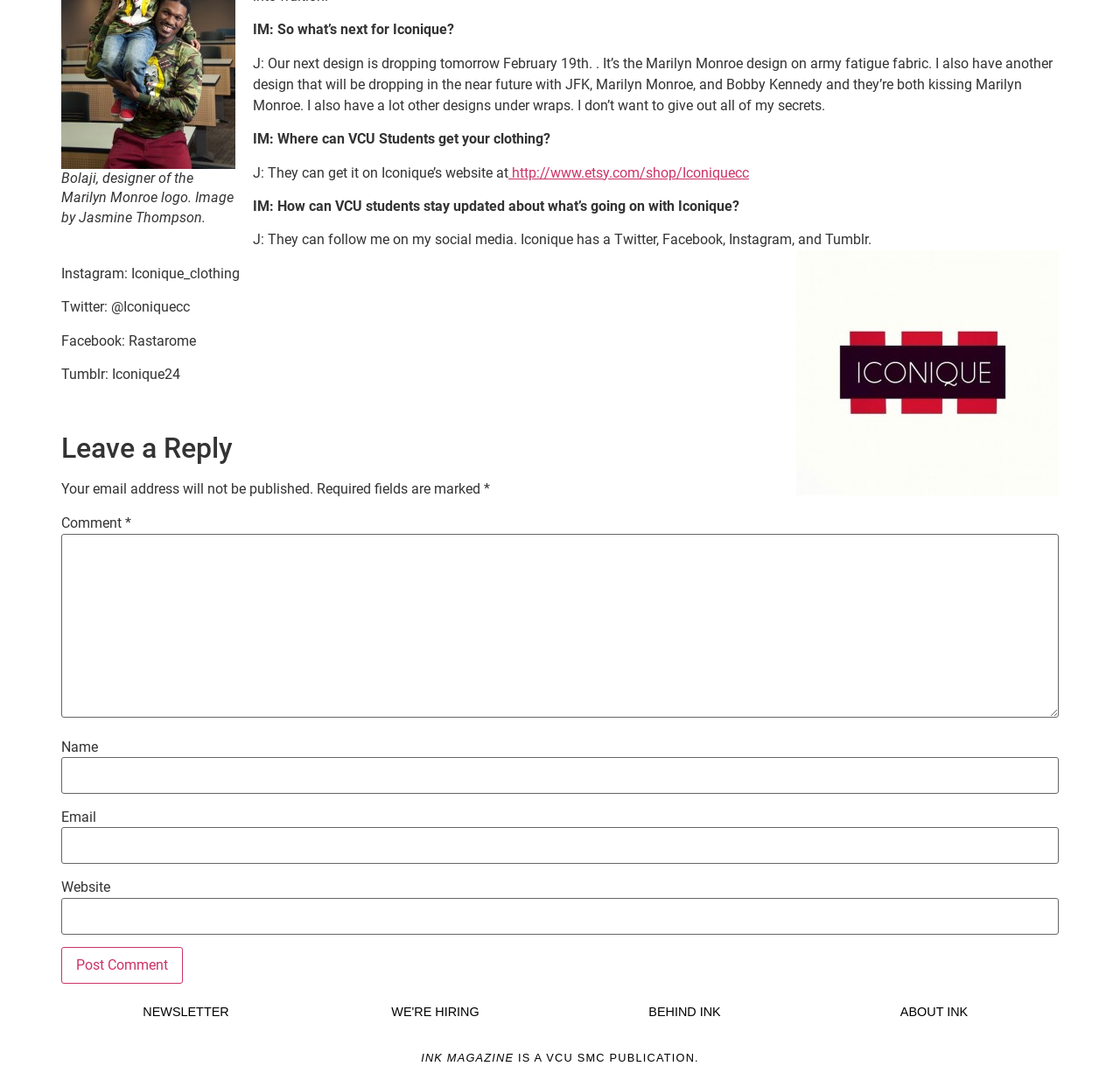Give a short answer to this question using one word or a phrase:
What is the topic of the conversation between IM and J?

Iconique's clothing brand